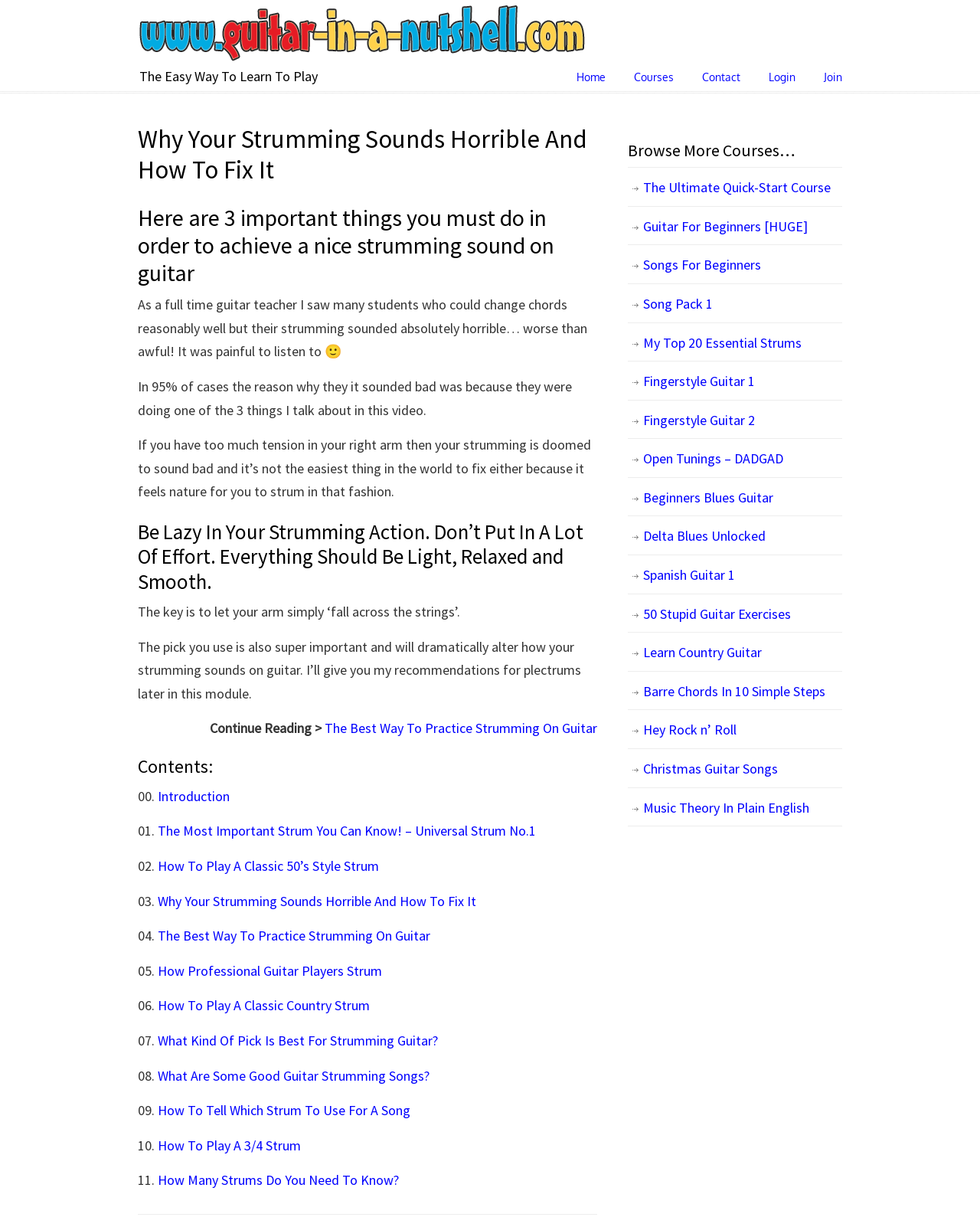Could you provide the bounding box coordinates for the portion of the screen to click to complete this instruction: "Go to 'Home'"?

[0.573, 0.05, 0.634, 0.076]